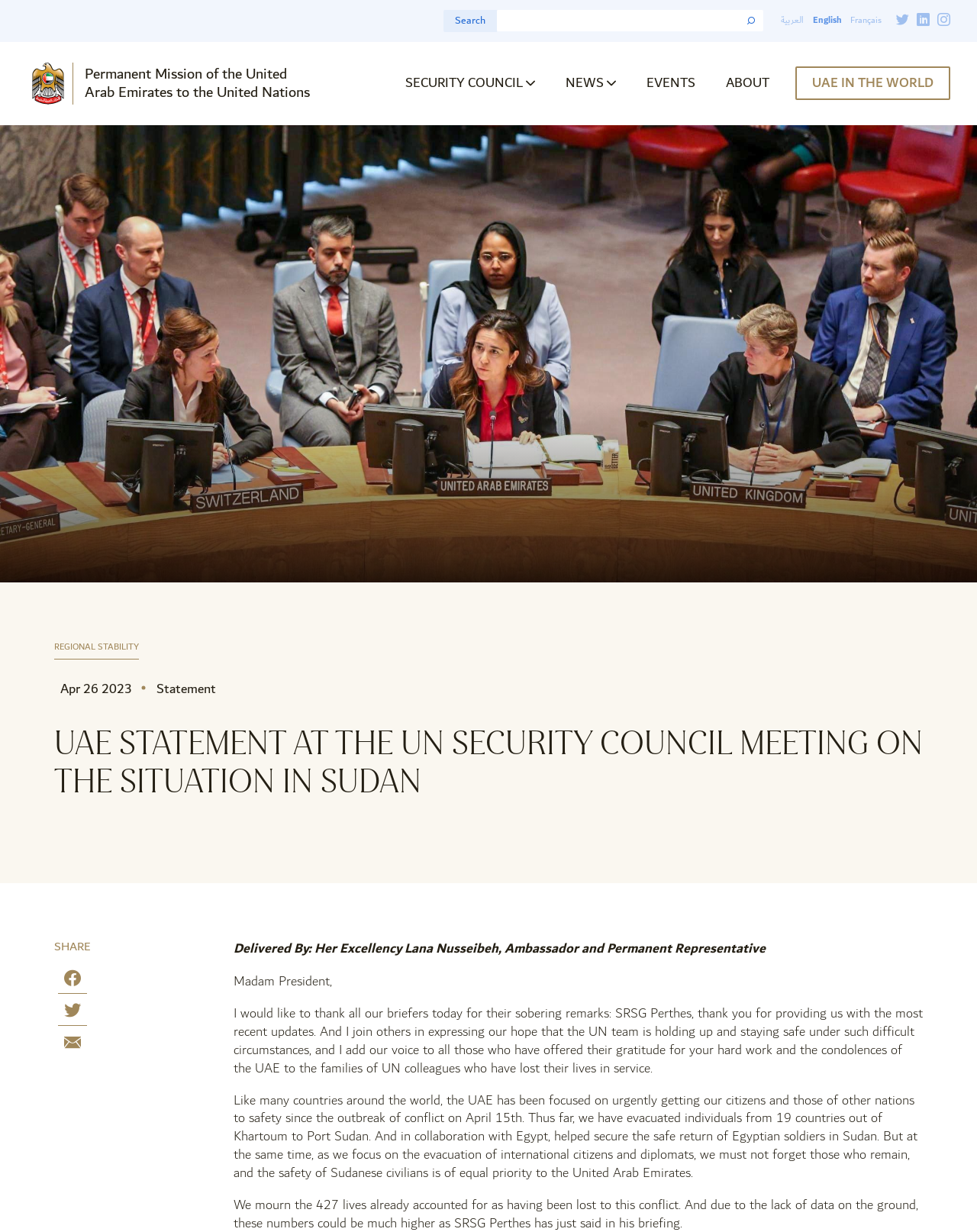Based on the element description, predict the bounding box coordinates (top-left x, top-left y, bottom-right x, bottom-right y) for the UI element in the screenshot: UAE In The World

[0.814, 0.054, 0.973, 0.081]